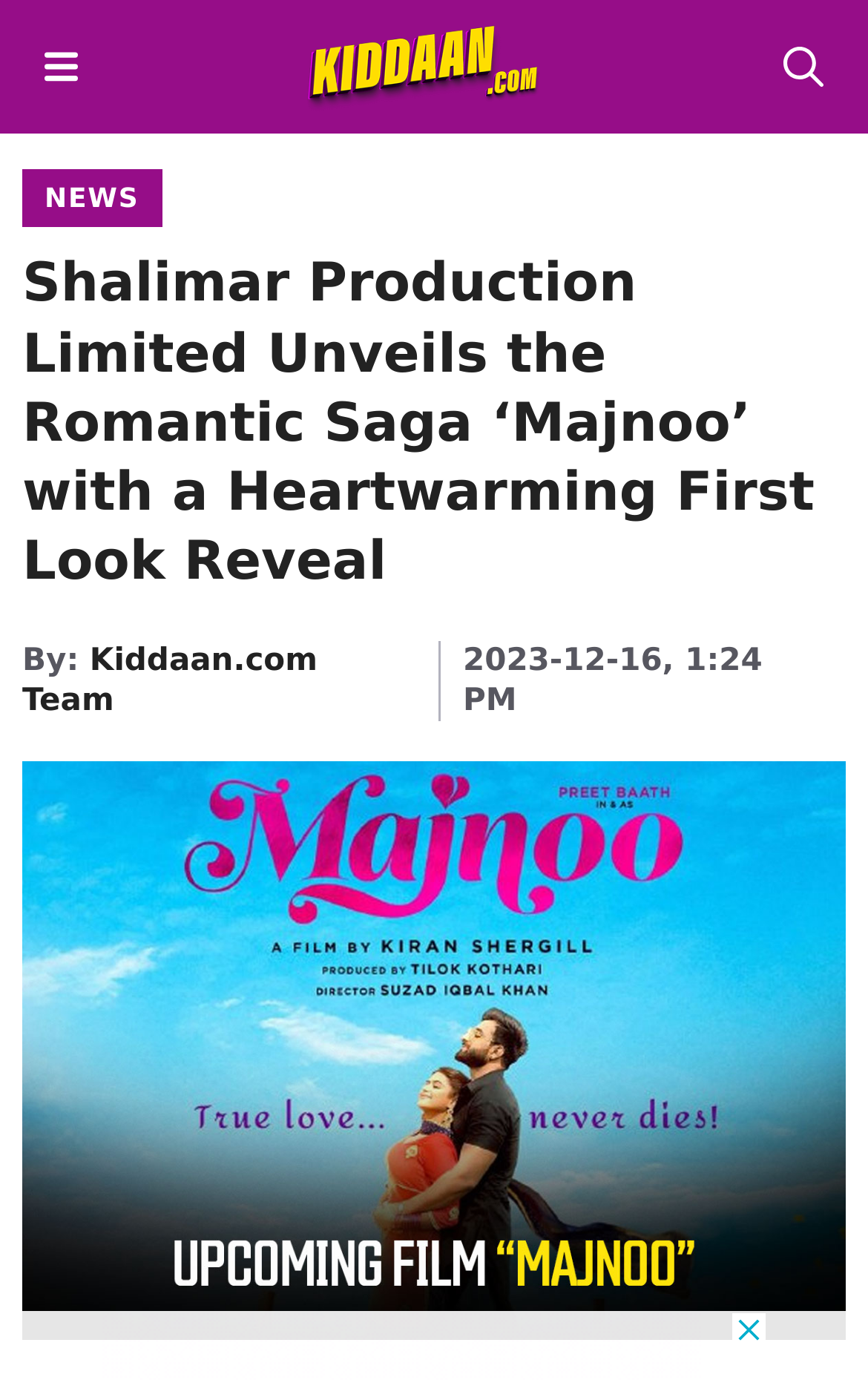Identify and provide the main heading of the webpage.

Shalimar Production Limited Unveils the Romantic Saga ‘Majnoo’ with a Heartwarming First Look Reveal